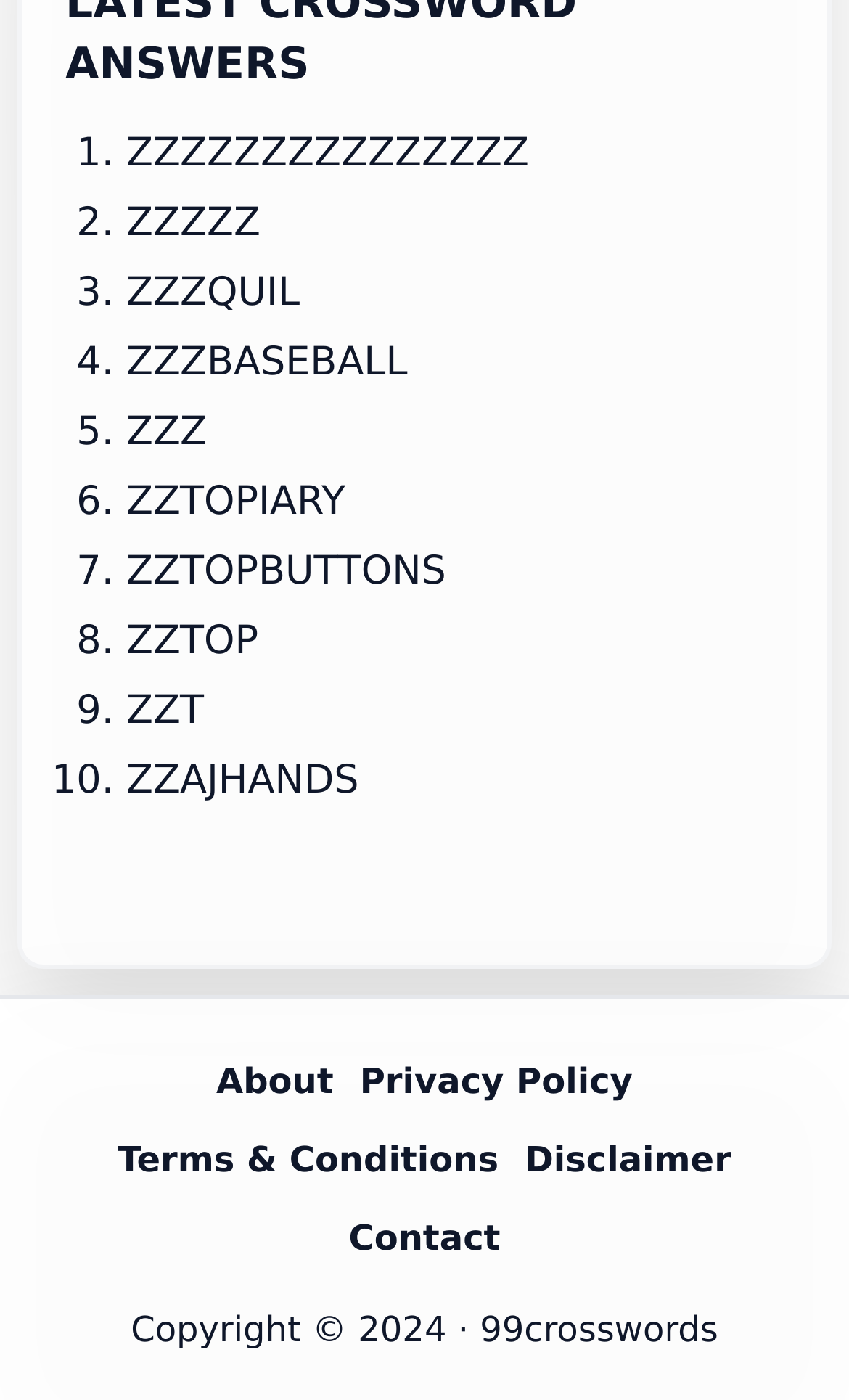Specify the bounding box coordinates of the element's area that should be clicked to execute the given instruction: "Click the first article". The coordinates should be four float numbers between 0 and 1, i.e., [left, top, right, bottom].

[0.149, 0.086, 0.851, 0.135]